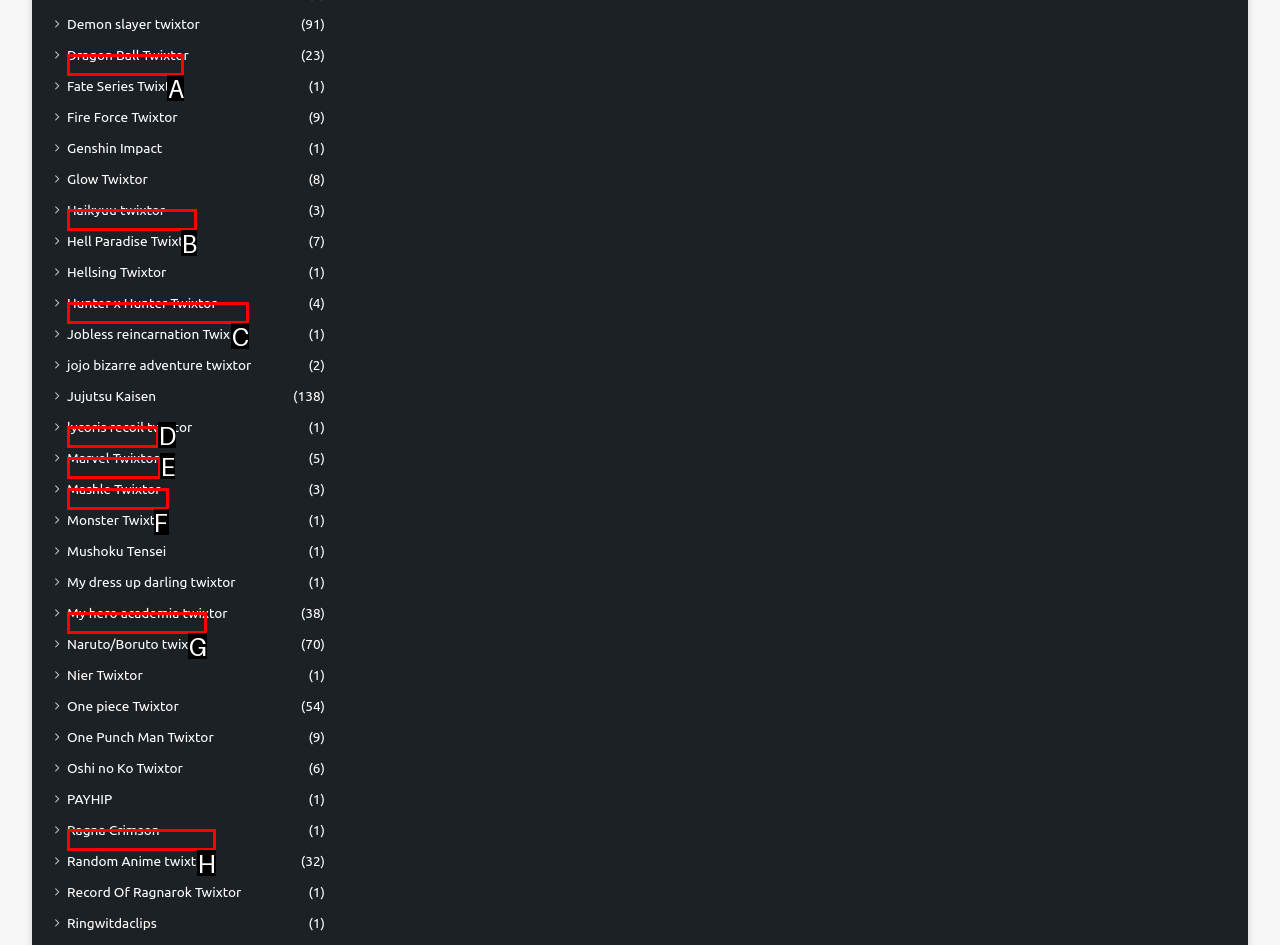Which HTML element matches the description: Random Anime twixtors the best? Answer directly with the letter of the chosen option.

H